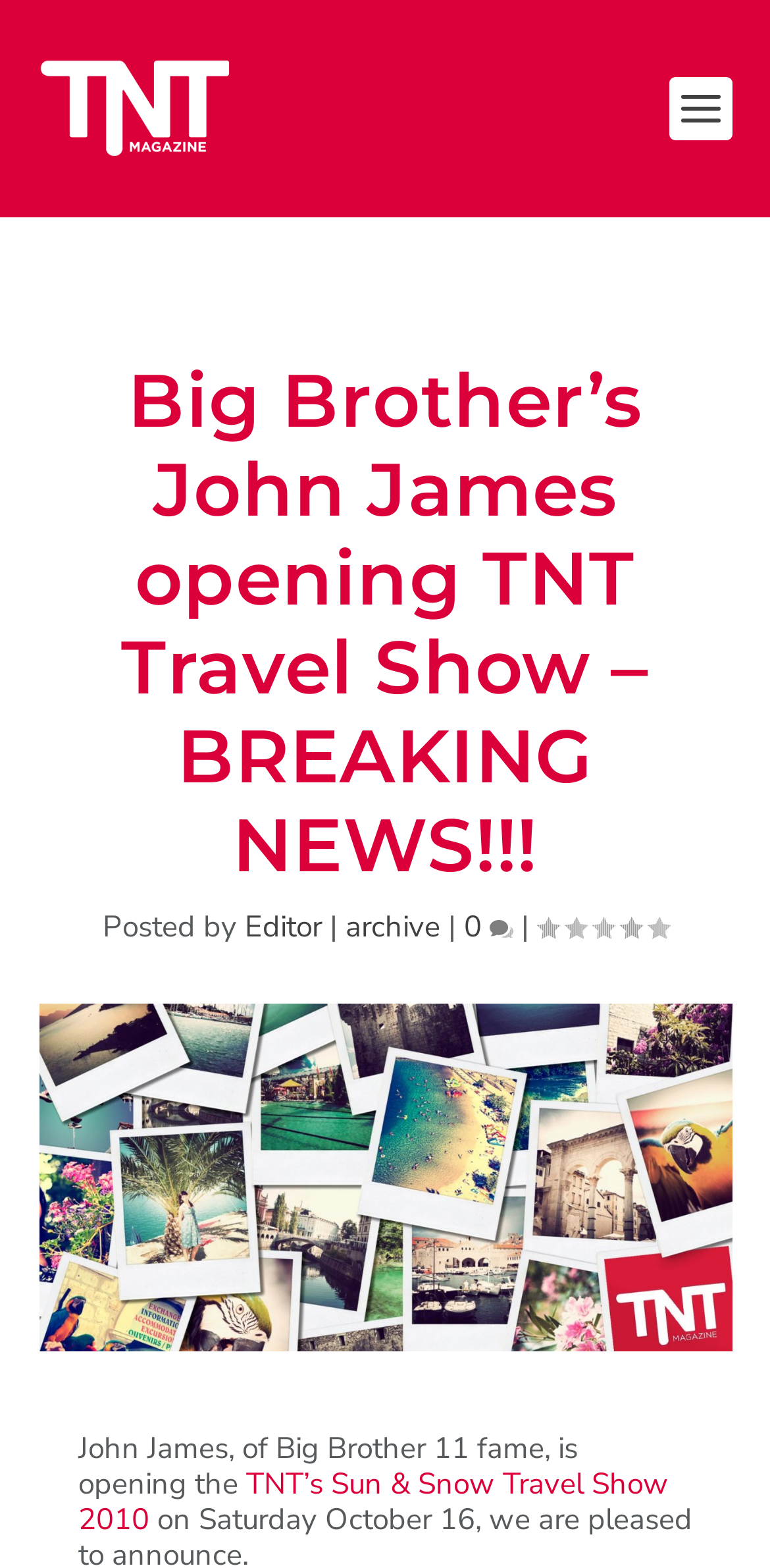Using the image as a reference, answer the following question in as much detail as possible:
What is the name of the travel show?

The answer can be found in the link text that provides more information about the event, which is 'TNT’s Sun & Snow Travel Show 2010'.